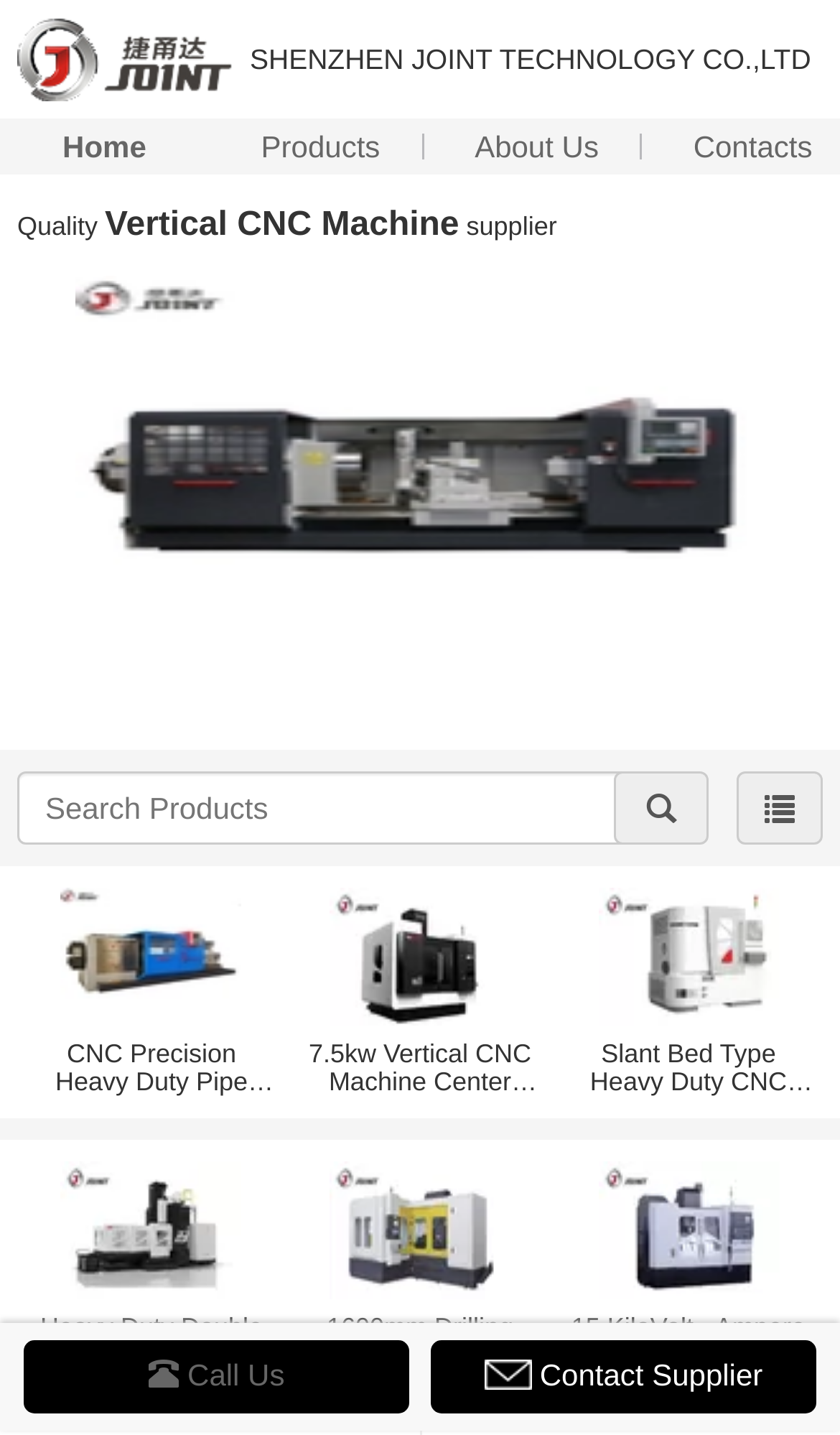Create an elaborate caption that covers all aspects of the webpage.

This webpage is about a company, SHENZHEN JOINT TECHNOLOGY CO.,LTD, that supplies vertical CNC machines and flat bed CNC lathe machines. At the top left, there is a logo of the company with a link to the homepage. Next to it, there are three navigation links: "Home", "Products", and "About Us". 

Below the navigation links, there is a heading that reads "Vertical CNC Machine, China Flat Bed CNC Lathe Machine supplier". Underneath the heading, there is a brief description that says "Quality" and "supplier". 

On the left side of the page, there is a search box with a search button. Above the search box, there is a link with a phone icon that says "Call Us". 

The main content of the page is a list of products, each with an image, a heading, and a link to the product page. The products are arranged in a grid layout, with three products per row. The products include Automatic Heavy Duty CNC Pipe Threading Lathe Machine, CNC Precision Heavy Duty Pipe Threading Lathe Machine, 7.5kw Vertical CNC Machine Center, Slant Bed Type Heavy Duty CNC Lathe Machine, Heavy Duty Double Column CNC Milling Machines, 1600mm Drilling Depth CNC Horizontal Boring Machine, and 15 KiloVolt - Ampere Vertical CNC Machine. 

At the bottom of the page, there is a link that says "Contact Supplier" on the right side.